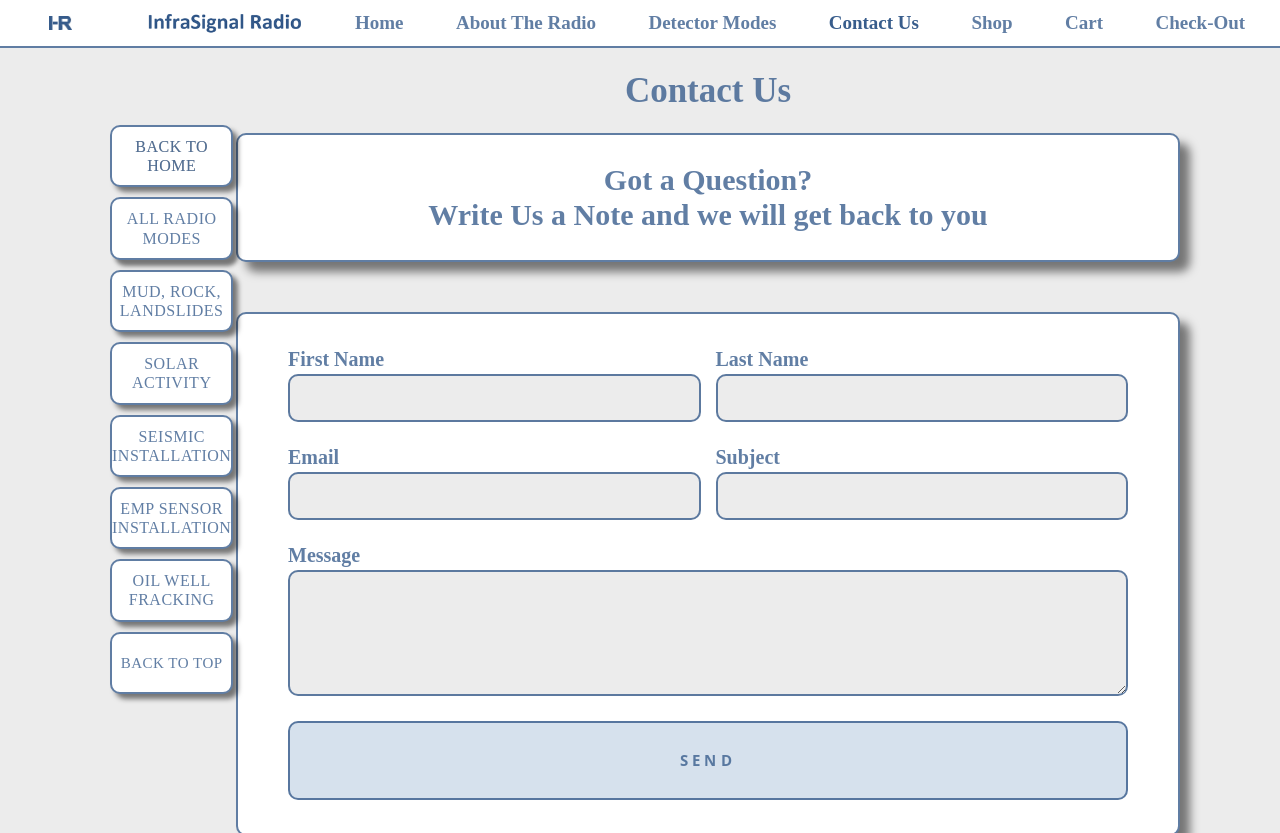Generate a comprehensive description of the contents of the webpage.

The webpage is a contact page for a company that provides Seismic Monitor & Alarm Systems. At the top of the page, there is a navigation menu with seven links: "Home", "About The Radio", "Detector Modes", "Contact Us", "Shop", "Cart", and "Check-Out". 

Below the navigation menu, there are nine links on the left side of the page, including "BACK TO HOME", "ALL RADIO MODES", "MUD, ROCK, LANDSLIDES", "SOLAR ACTIVITY", "SEISMIC INSTALLATION", "EMP SENSOR INSTALLATION", "OIL WELL FRACKING", and "BACK TO TOP". 

The main content of the page is divided into three sections. The first section has a heading "Contact Us" and a subheading "Got a Question?". Below the subheading, there is a link with the same text. The second section has a heading "Write Us a Note and we will get back to you". 

The third section is a contact form with five fields: "First Name", "Last Name", "Email", "Subject", and "Message". Each field has a corresponding text box where users can input their information. The "Email" and "Subject" fields are required. Below the contact form, there is a "SEND" button.